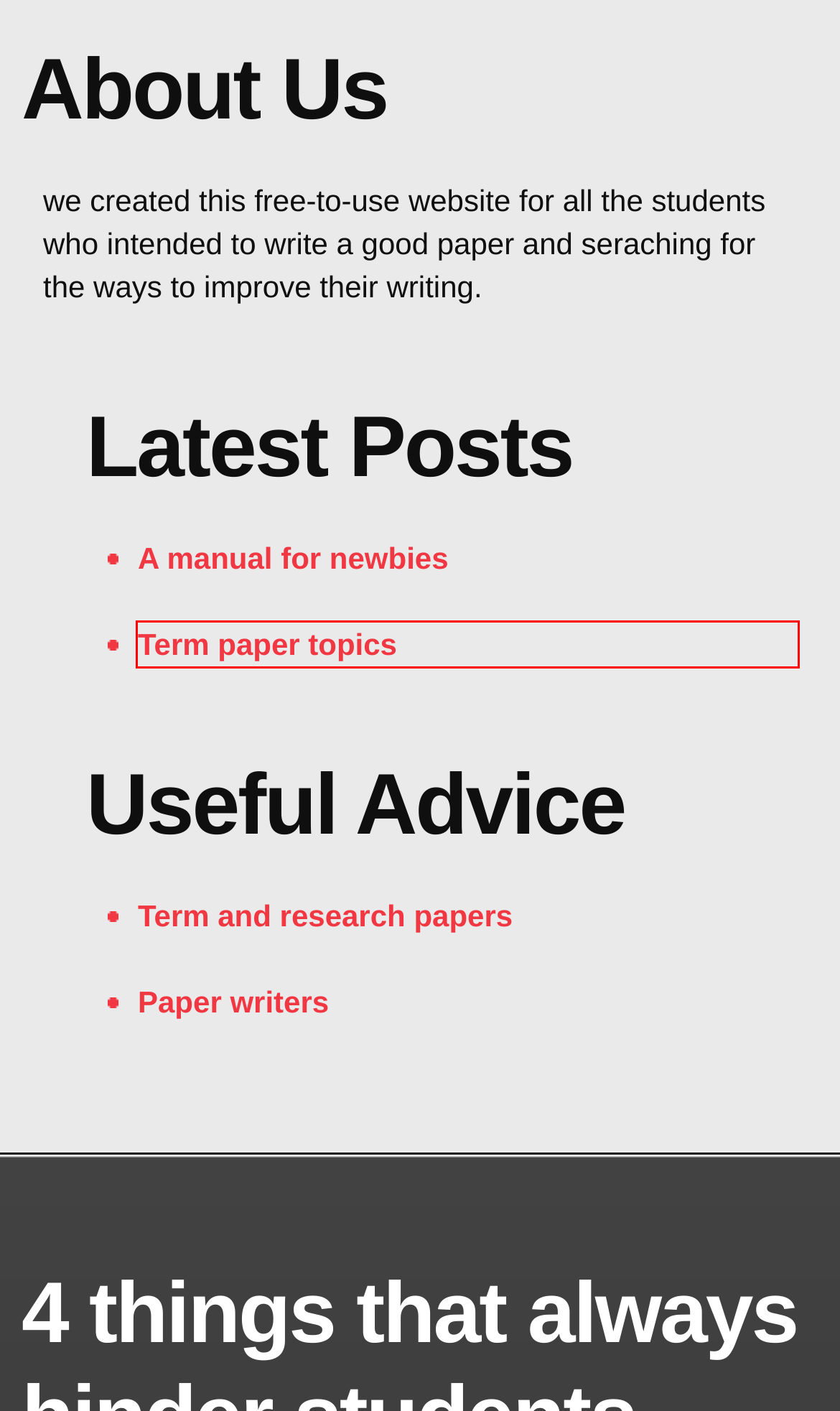Review the screenshot of a webpage that includes a red bounding box. Choose the most suitable webpage description that matches the new webpage after clicking the element within the red bounding box. Here are the candidates:
A. An Easy To Follow Science Term Paper Writing Guide
B. Easy Term Paper Writing For Math: The Newbie Guide
C. Custom Term Paper Writing Service • Expert Paper Writers
D. Differences Between Research Papers And Term Papers
E. Term Paper Writing Tips: Writing The Paper On Your Own
F. e Writing Service - Professional Custom Writing Services 🔥
G. Term Paper Writing: Creating Catchy Topics And Ideas
H. Term Paper Writing: Understanding Writing Structure

G